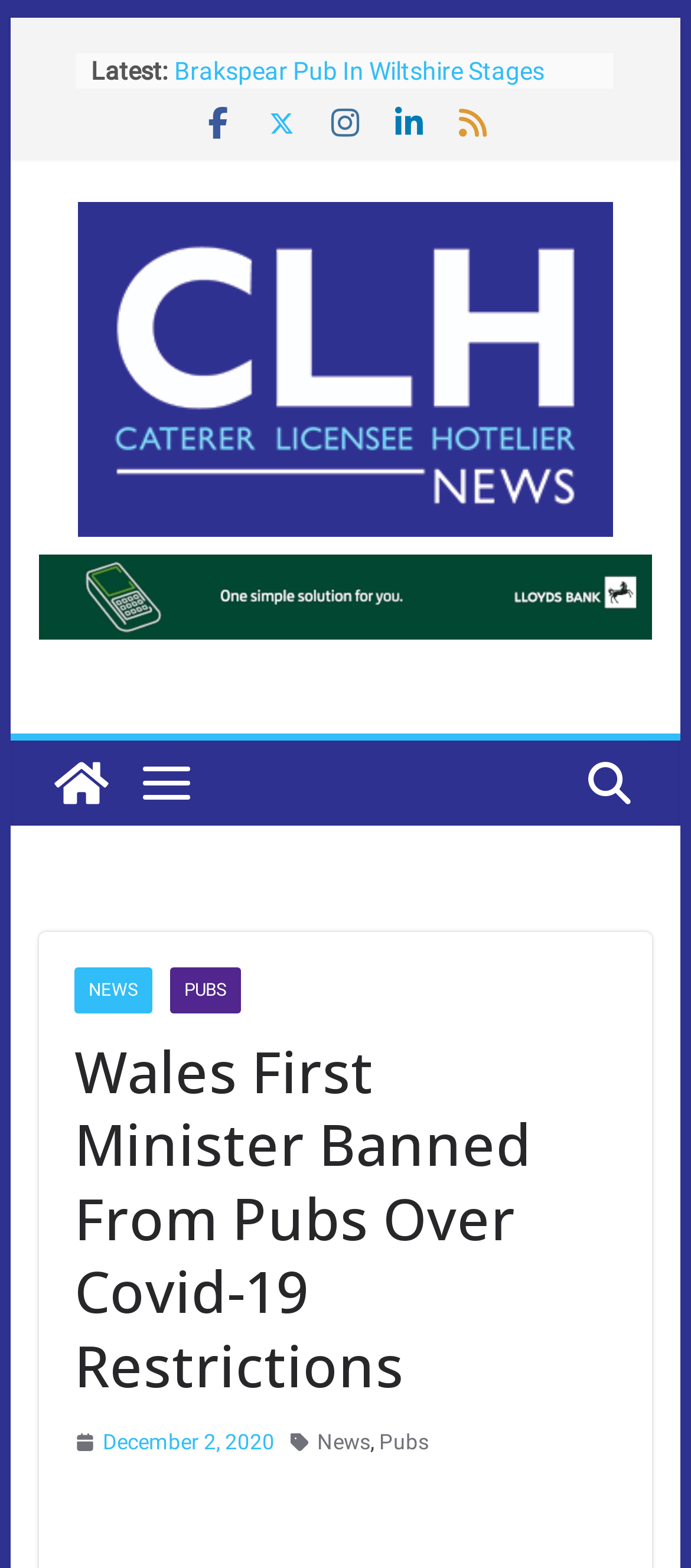Please identify the bounding box coordinates of the area that needs to be clicked to fulfill the following instruction: "Check the news from CLH."

[0.113, 0.129, 0.887, 0.342]